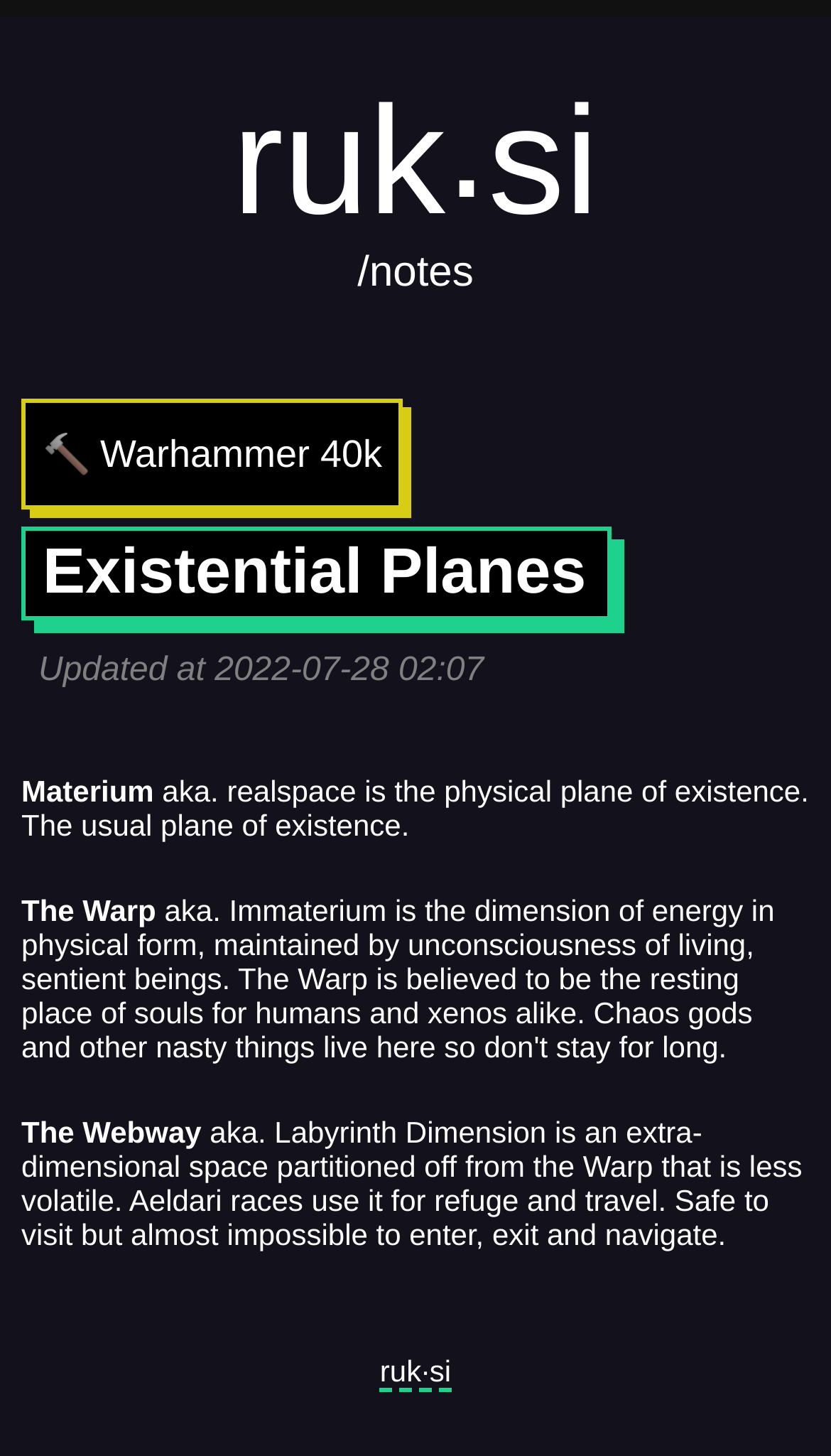What is the Webway?
Using the image, provide a detailed and thorough answer to the question.

According to the webpage, the Webway is described as 'aka. Labyrinth Dimension is an extra-dimensional space partitioned off from the Warp that is less volatile. Aeldari races use it for refuge and travel. Safe to visit but almost impossible to enter, exit and navigate.' This shows that the Webway is equivalent to the Labyrinth Dimension.